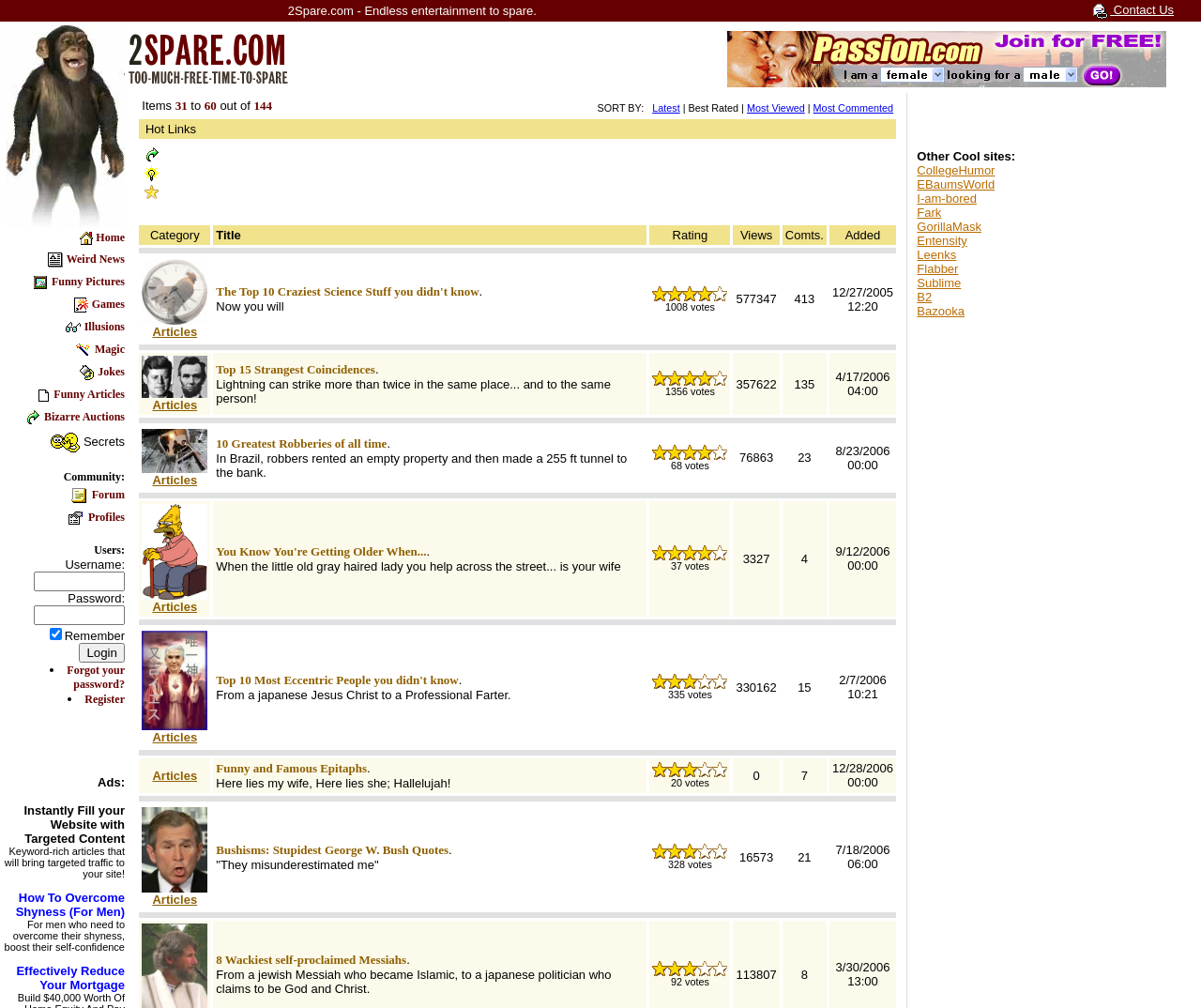How many images are in the 'Bizarre Auctions' section?
Please answer the question with a detailed and comprehensive explanation.

I searched the 'Bizarre Auctions' section and found one image, which is likely an icon or a thumbnail representing the section.